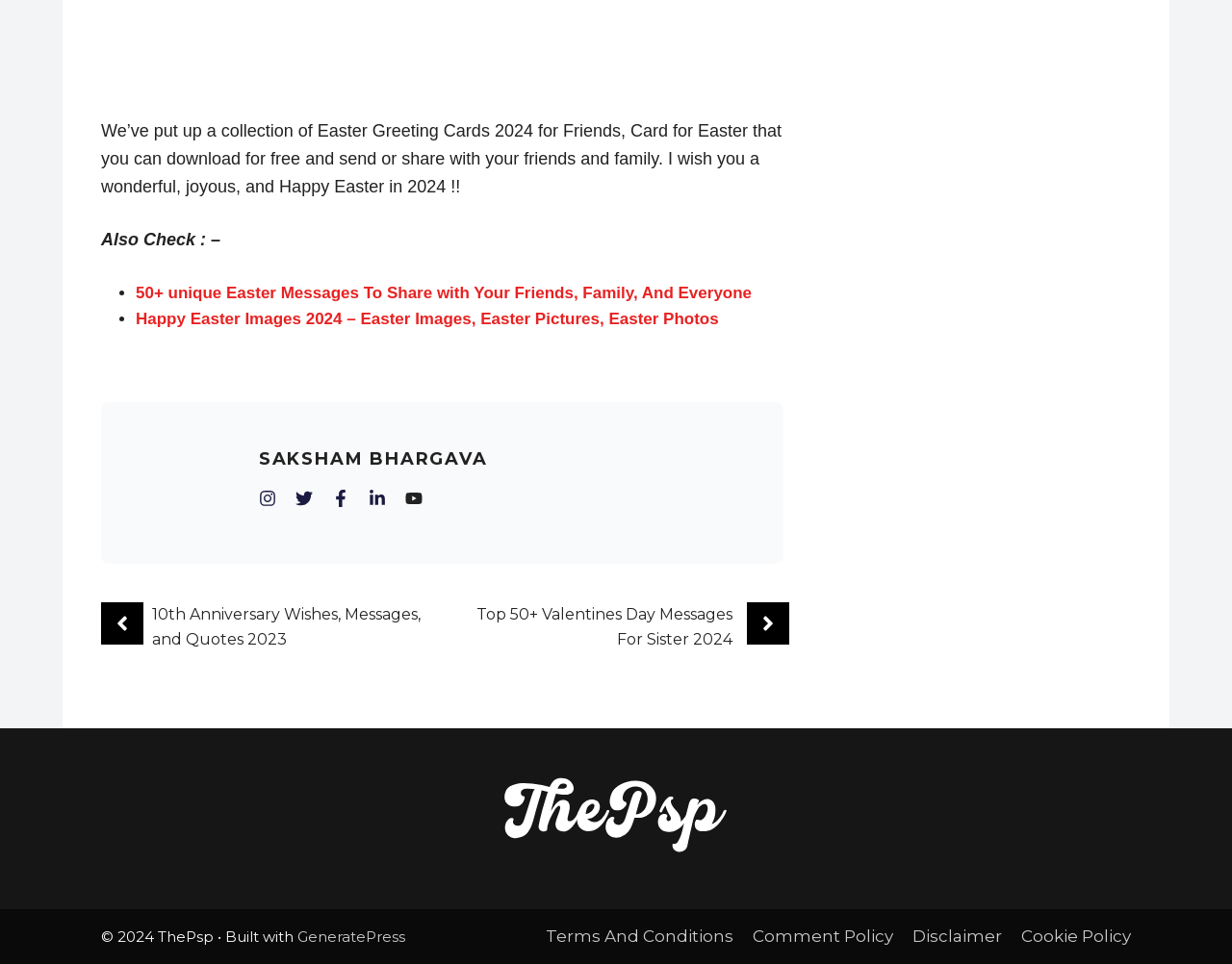What is the author's name?
Based on the visual, give a brief answer using one word or a short phrase.

SAKSHAM BHARGAVA